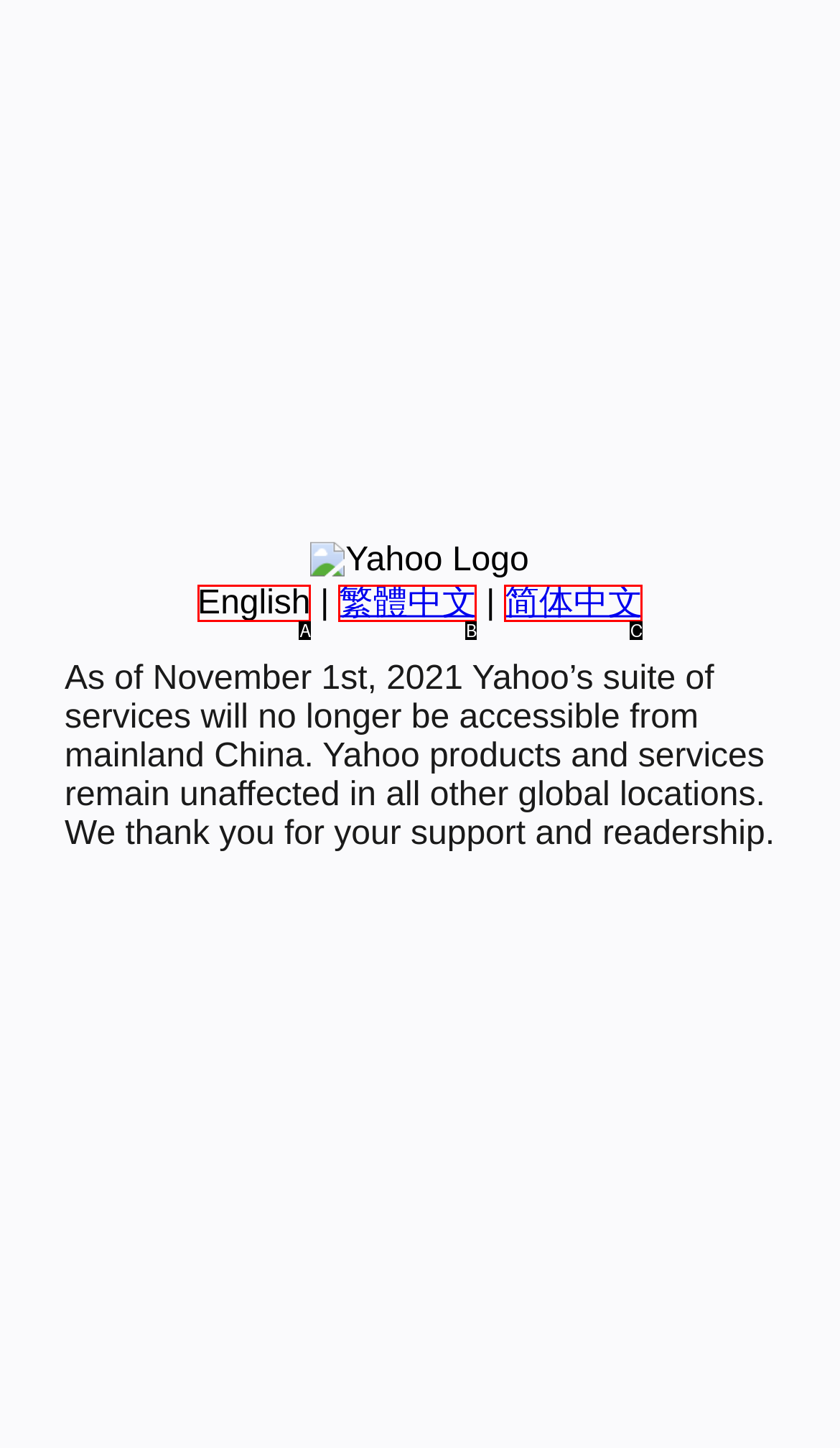Which HTML element matches the description: 繁體中文 the best? Answer directly with the letter of the chosen option.

B